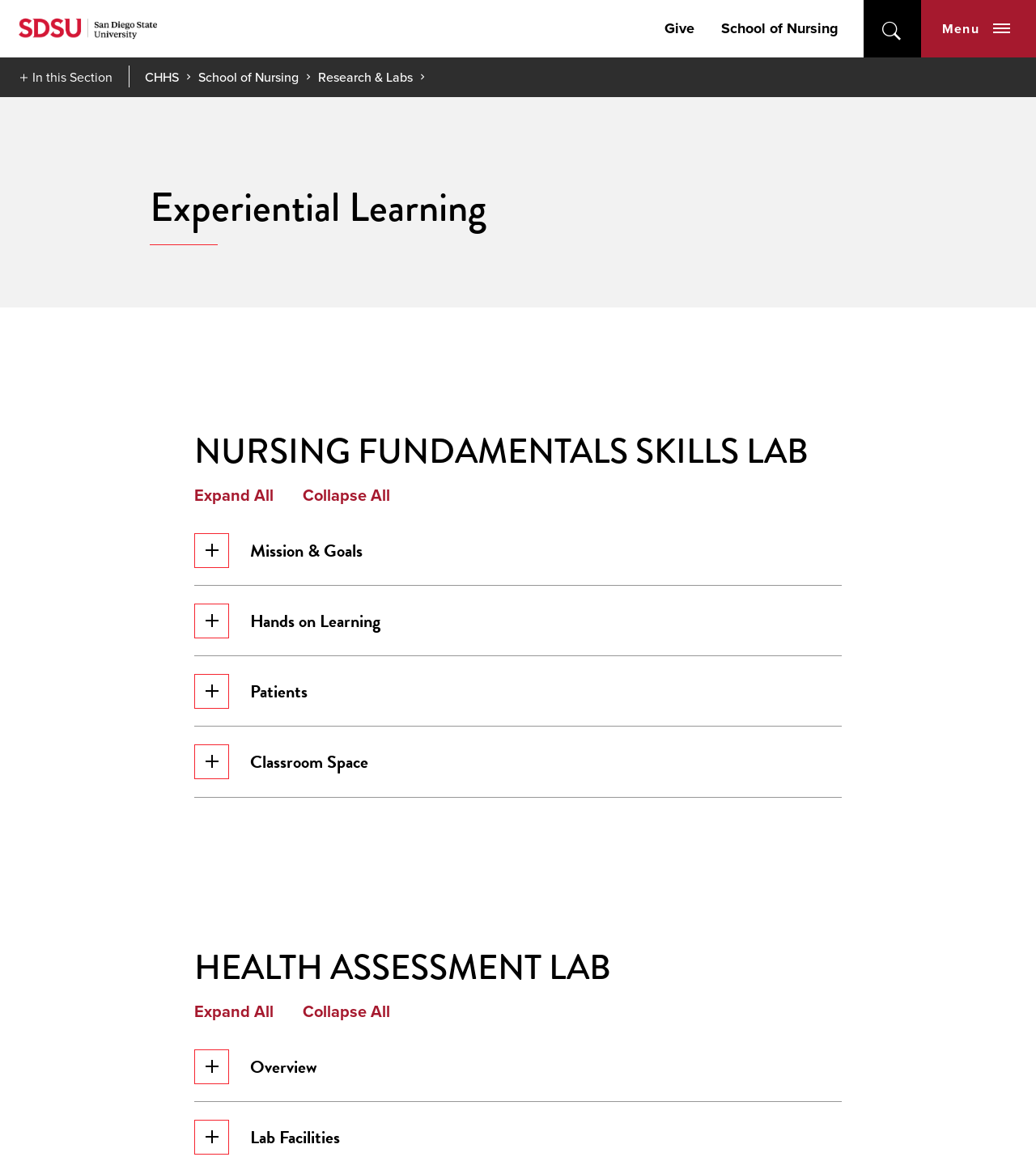Please specify the bounding box coordinates for the clickable region that will help you carry out the instruction: "View Mission & Goals".

[0.188, 0.446, 0.812, 0.506]